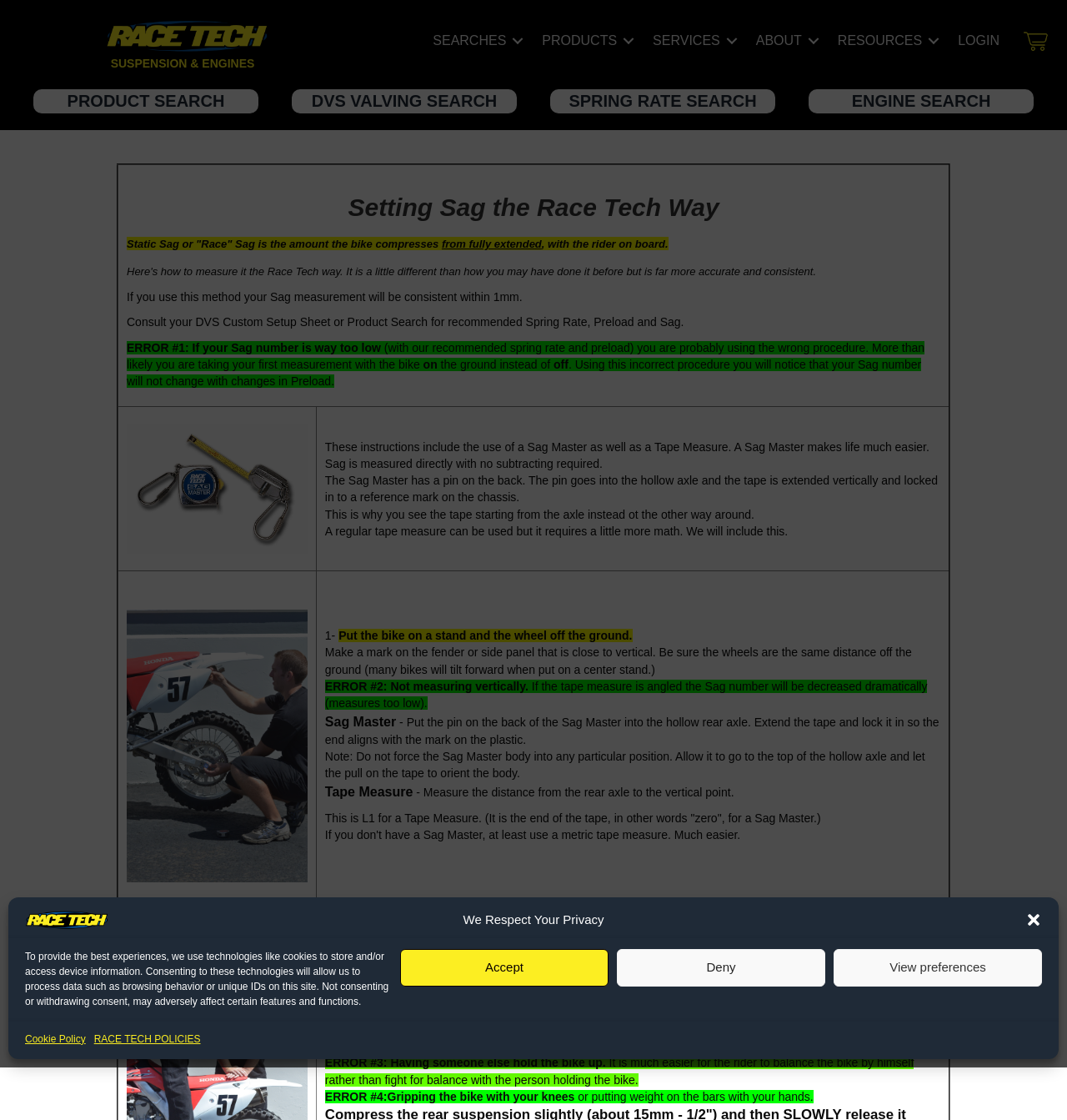Specify the bounding box coordinates of the area to click in order to follow the given instruction: "Click the PRODUCT SEARCH button."

[0.031, 0.079, 0.242, 0.101]